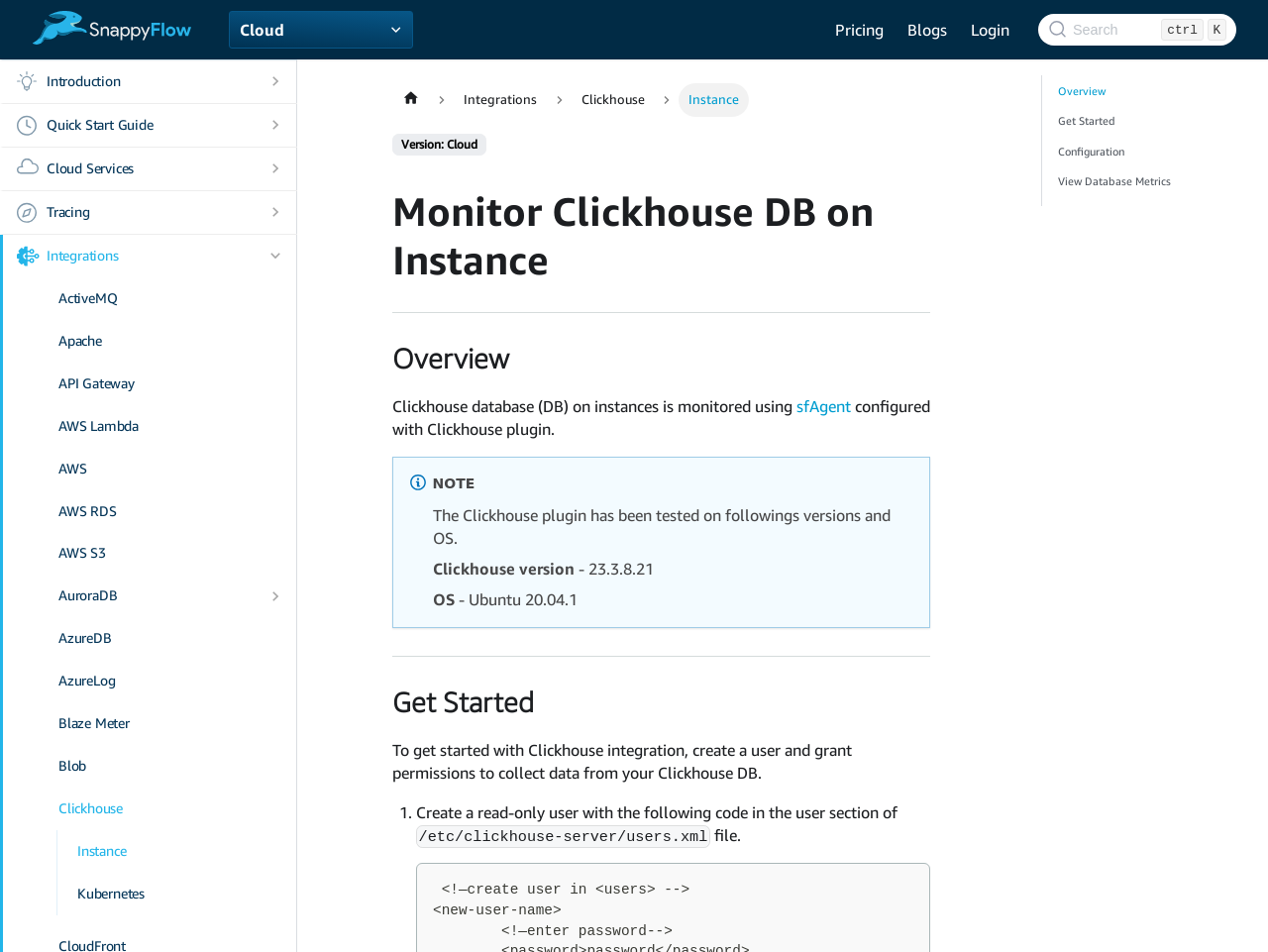Please locate and generate the primary heading on this webpage.

Monitor Clickhouse DB on Instance